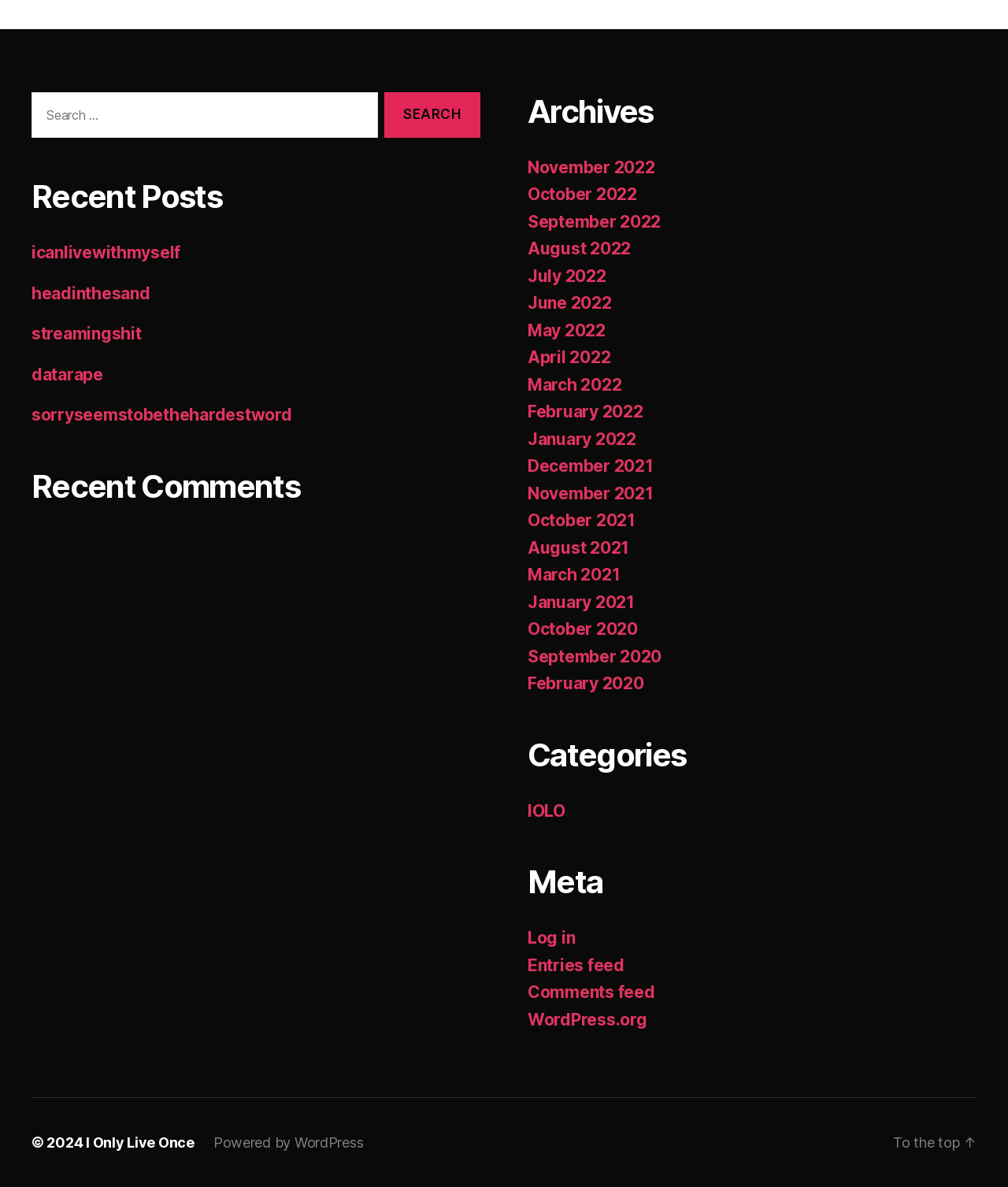Please provide a comprehensive response to the question below by analyzing the image: 
How many feeds are available?

I found two feed links under the 'Meta' heading, which are 'Entries feed' and 'Comments feed'.